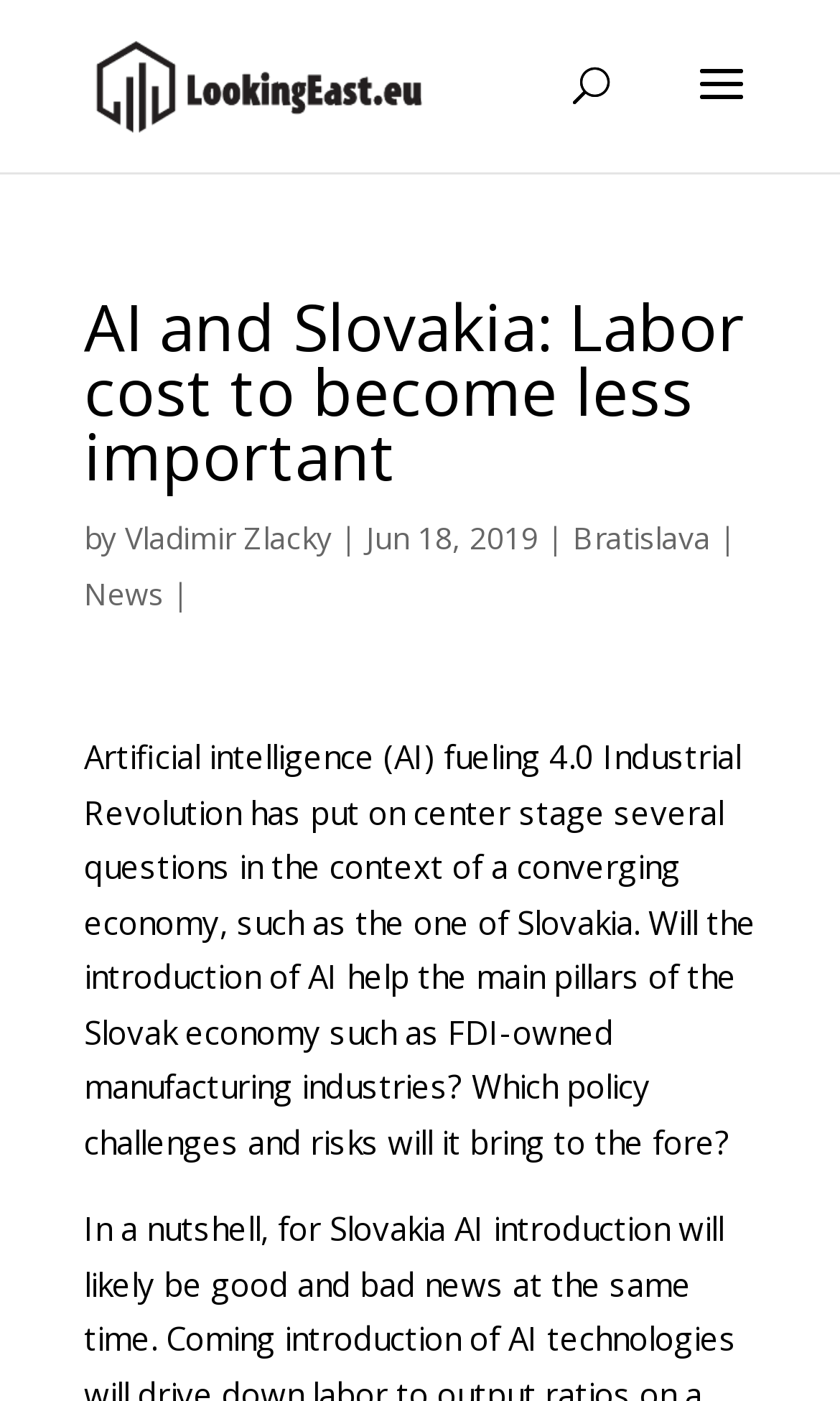Identify the bounding box for the UI element described as: "News". The coordinates should be four float numbers between 0 and 1, i.e., [left, top, right, bottom].

[0.1, 0.408, 0.195, 0.437]